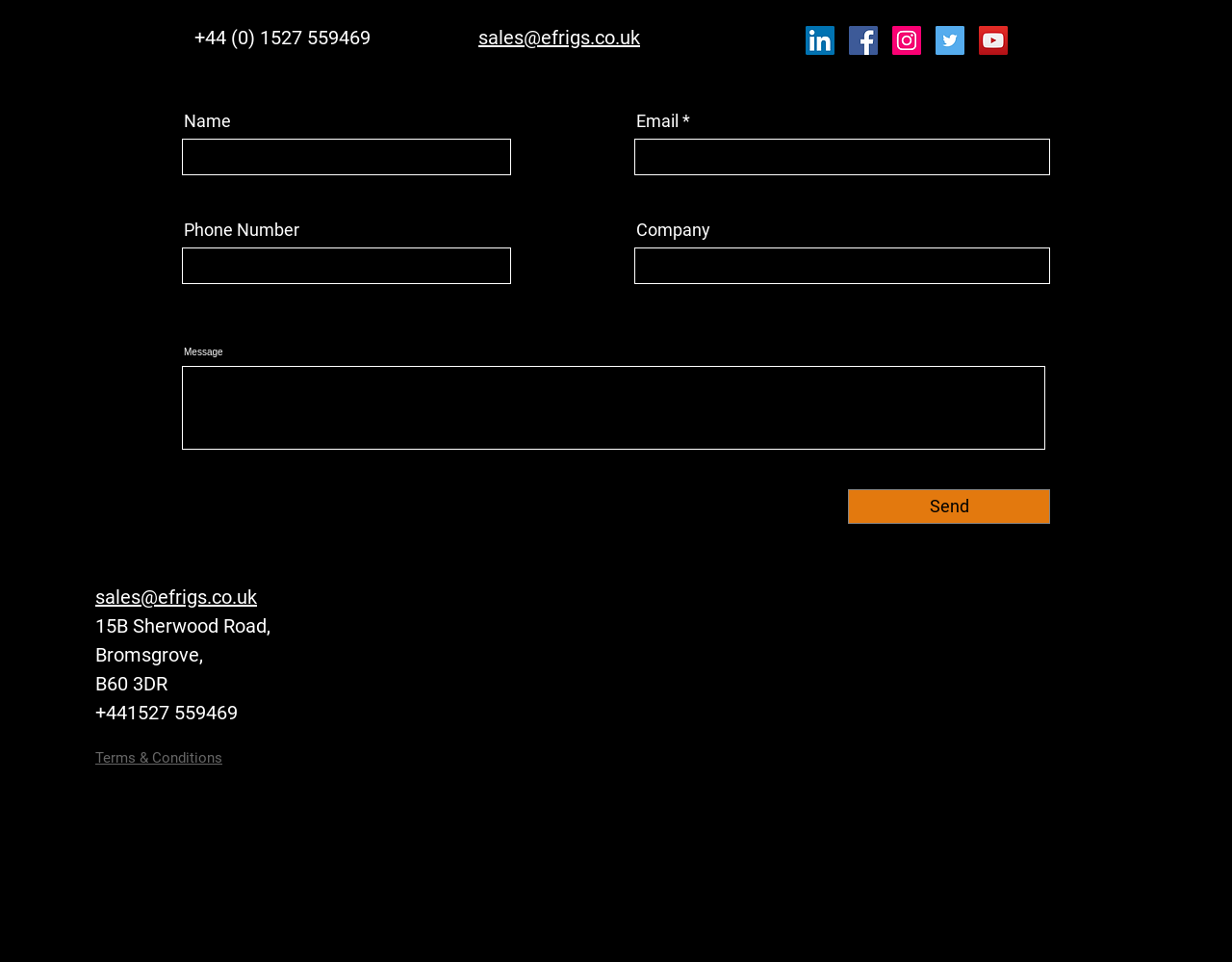Pinpoint the bounding box coordinates of the element you need to click to execute the following instruction: "Click the LinkedIn link". The bounding box should be represented by four float numbers between 0 and 1, in the format [left, top, right, bottom].

[0.654, 0.027, 0.677, 0.057]